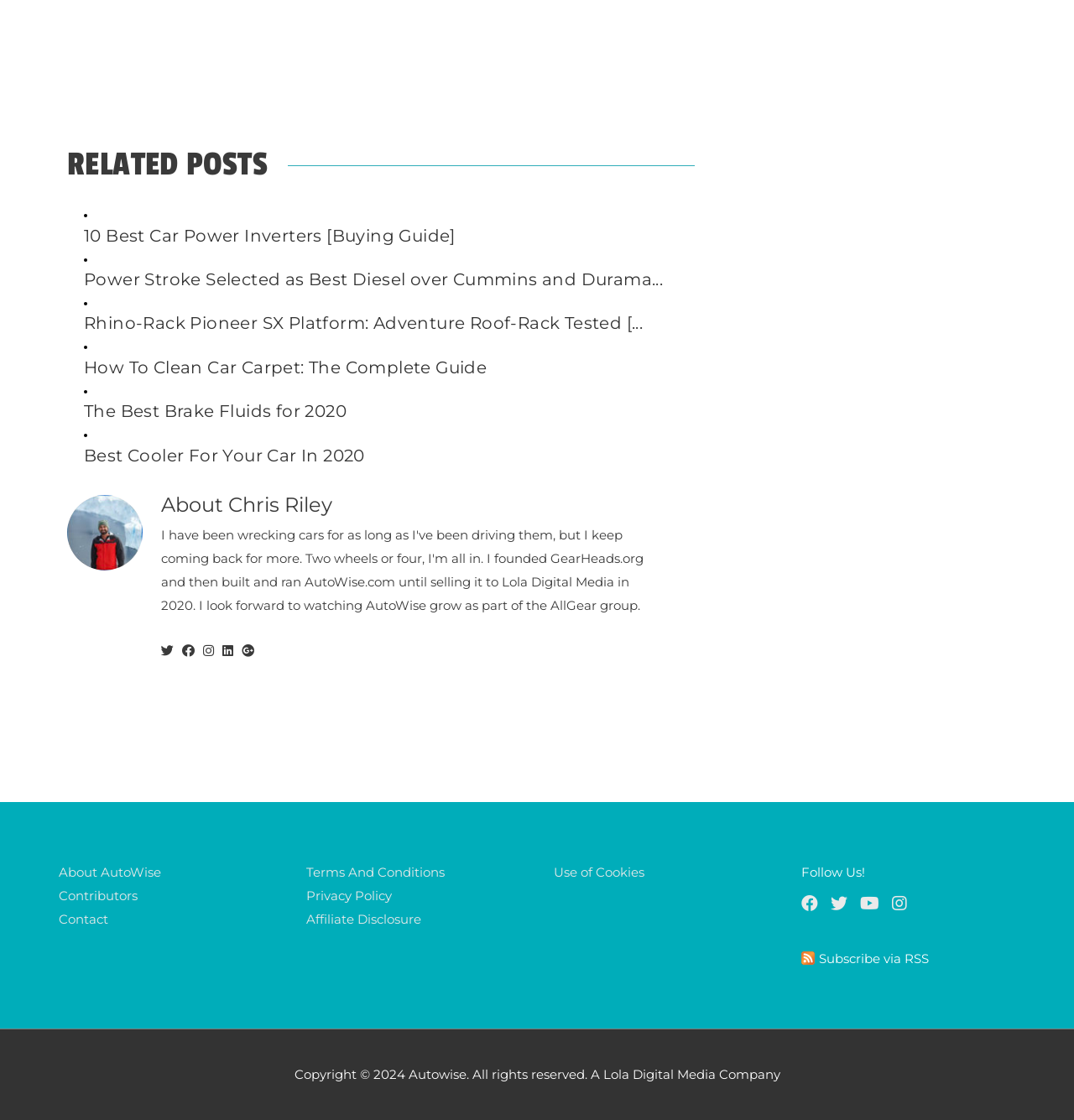What is the author of the article?
Use the information from the screenshot to give a comprehensive response to the question.

The author of the article can be found by looking at the image and header section, where it says 'About Chris Riley'.